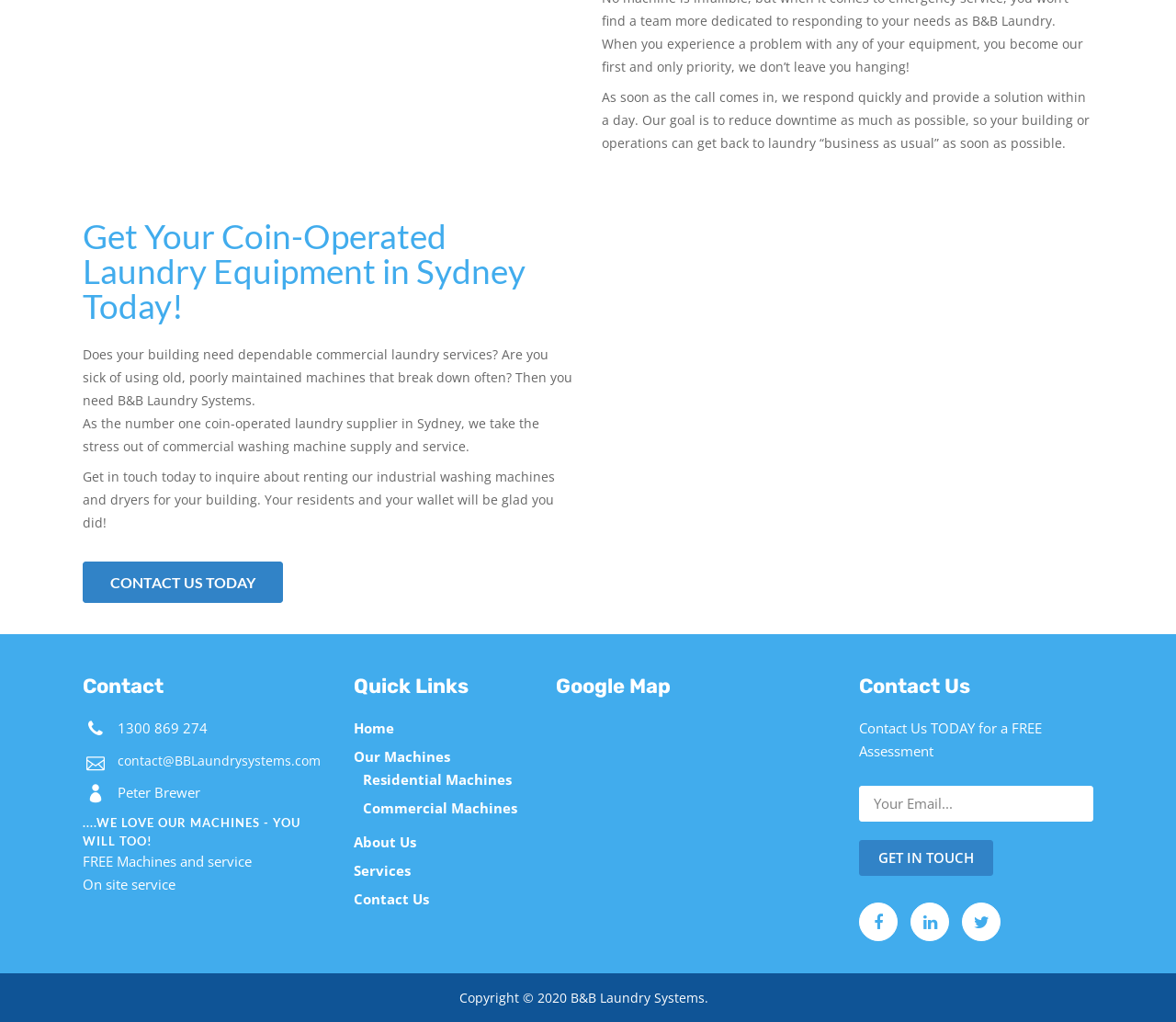What is the benefit of renting industrial washing machines and dryers from B&B Laundry Systems?
Analyze the image and provide a thorough answer to the question.

The webpage states that 'Your residents and your wallet will be glad you did!' if you get in touch with B&B Laundry Systems to inquire about renting their industrial washing machines and dryers. This implies that renting from them will bring benefits to both the residents and the wallet.